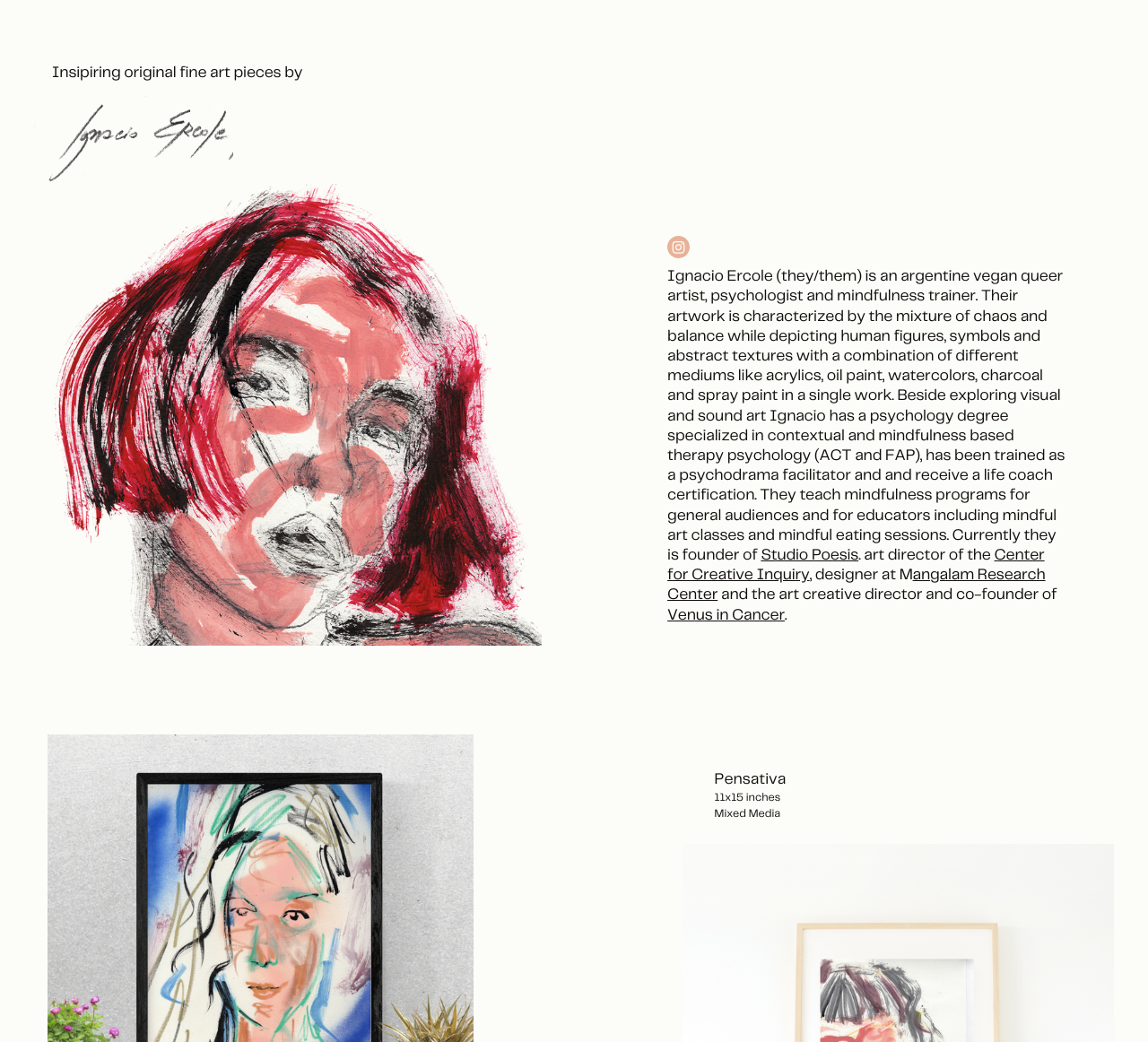What is the size of the artwork 'Pensativa'?
Based on the image, give a concise answer in the form of a single word or short phrase.

11x15 inches